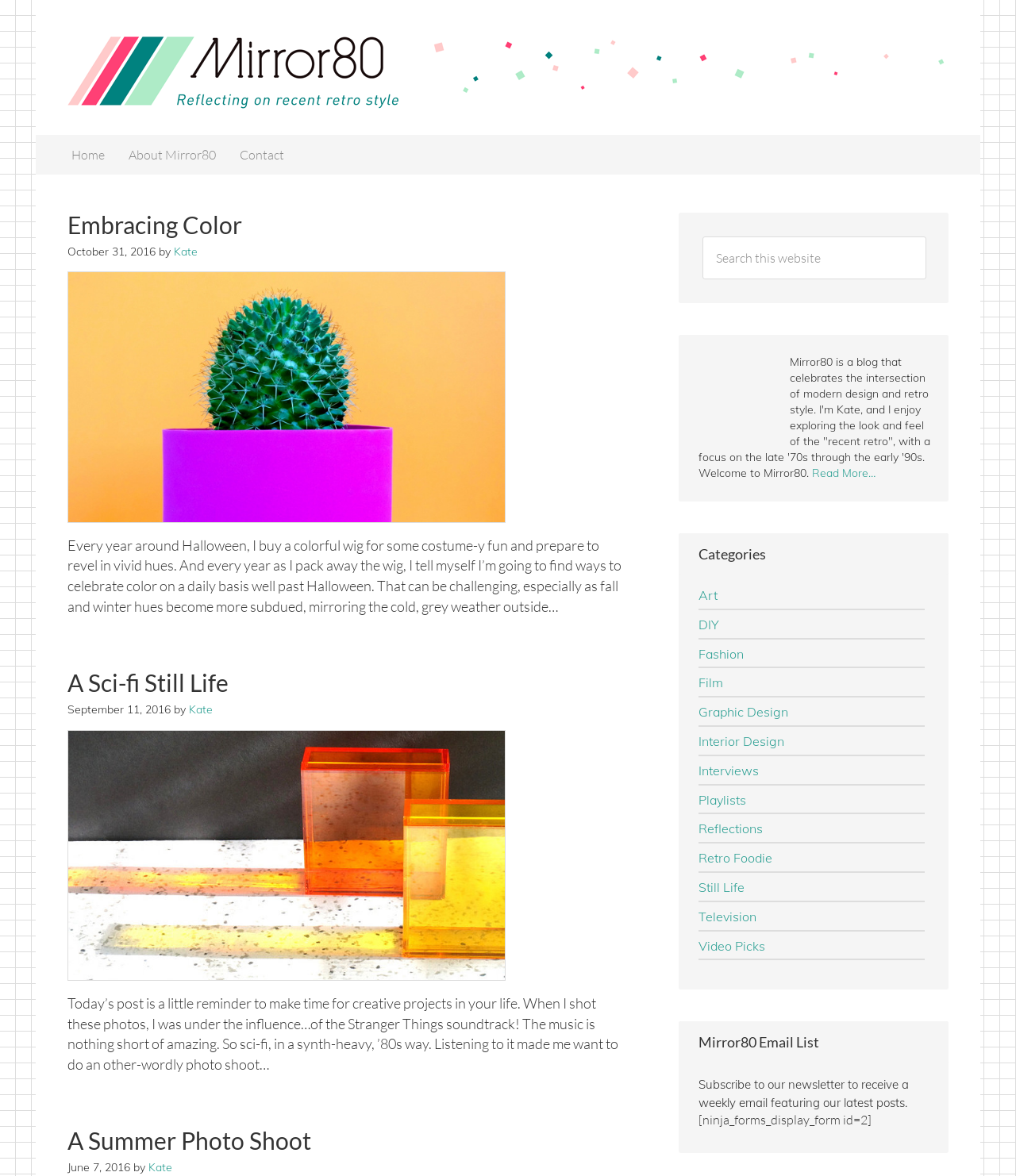Please locate the bounding box coordinates for the element that should be clicked to achieve the following instruction: "search this website". Ensure the coordinates are given as four float numbers between 0 and 1, i.e., [left, top, right, bottom].

[0.691, 0.201, 0.912, 0.238]